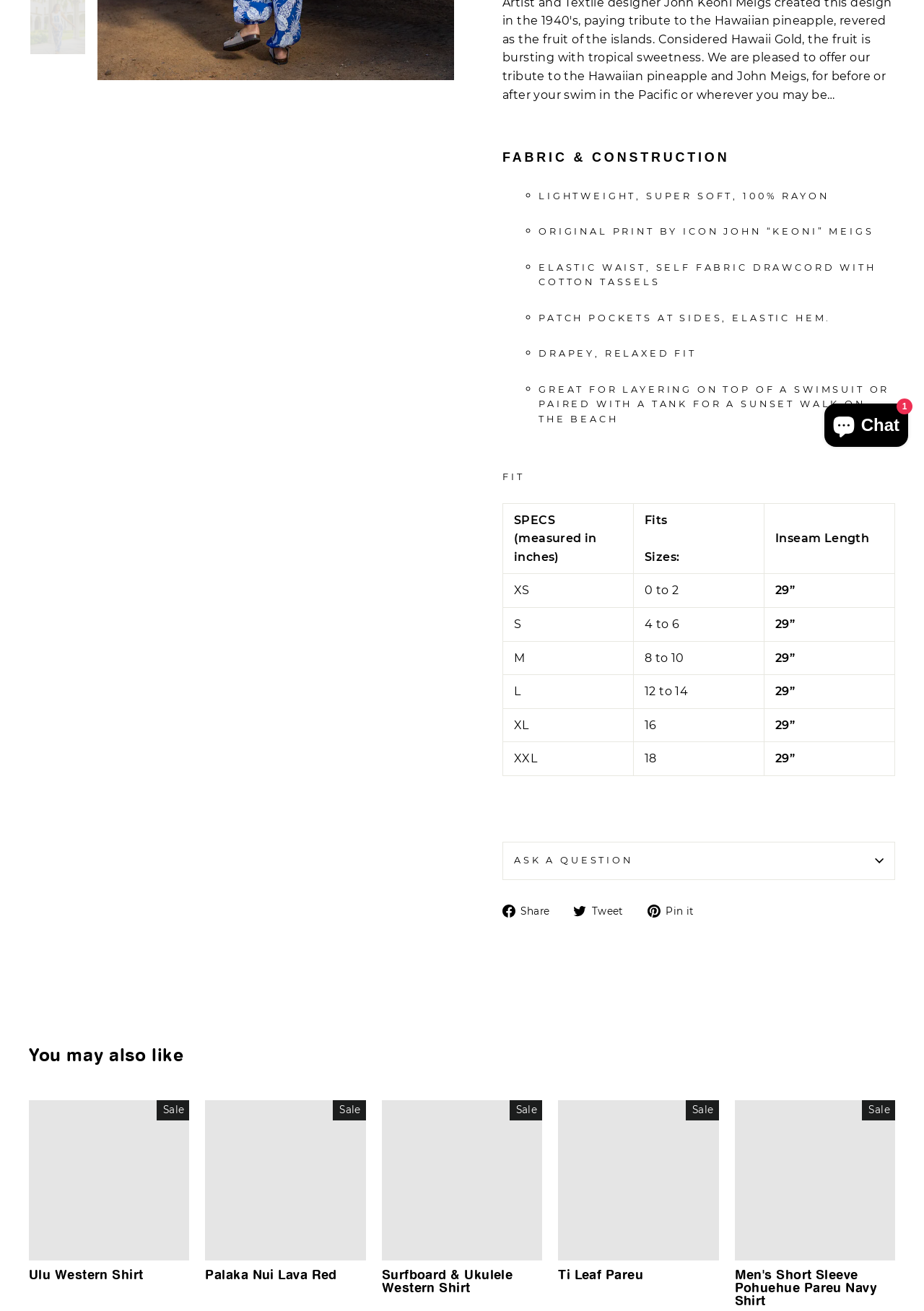Bounding box coordinates are given in the format (top-left x, top-left y, bottom-right x, bottom-right y). All values should be floating point numbers between 0 and 1. Provide the bounding box coordinate for the UI element described as: Quick view

[0.23, 0.938, 0.388, 0.959]